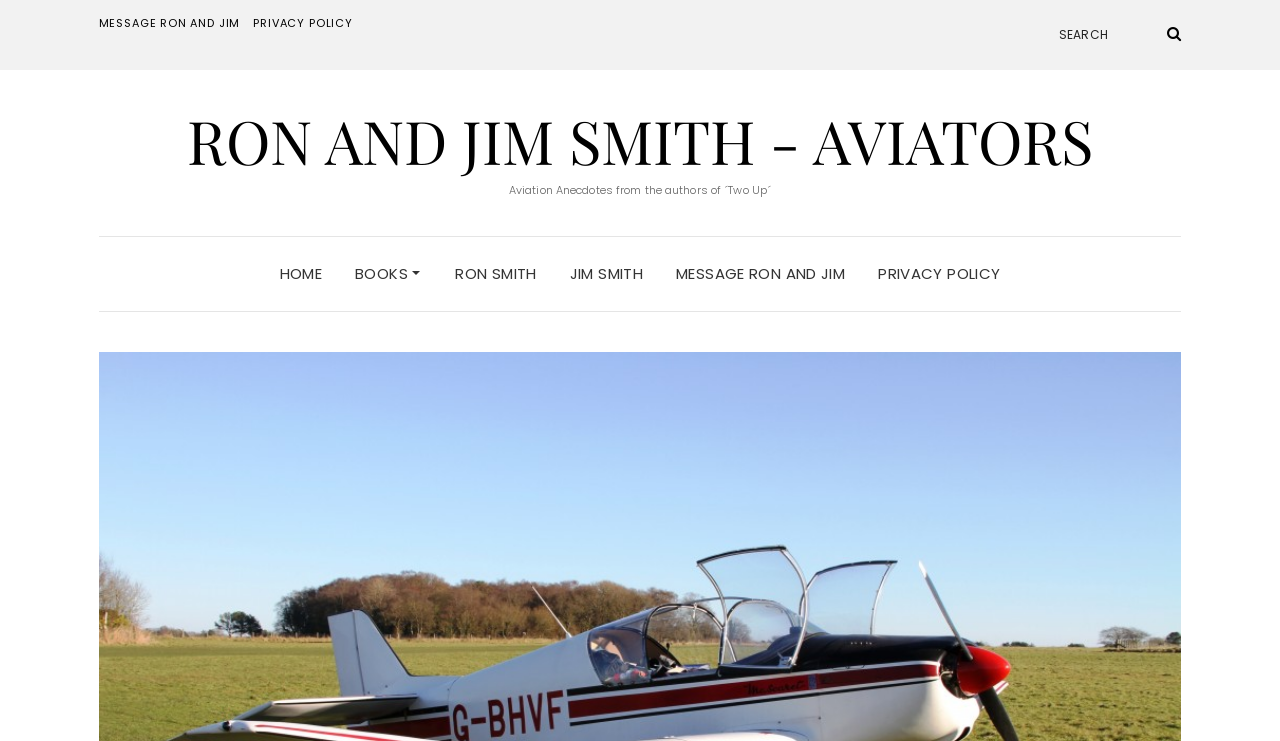Please identify the bounding box coordinates of the element I should click to complete this instruction: 'View Cart'. The coordinates should be given as four float numbers between 0 and 1, like this: [left, top, right, bottom].

None